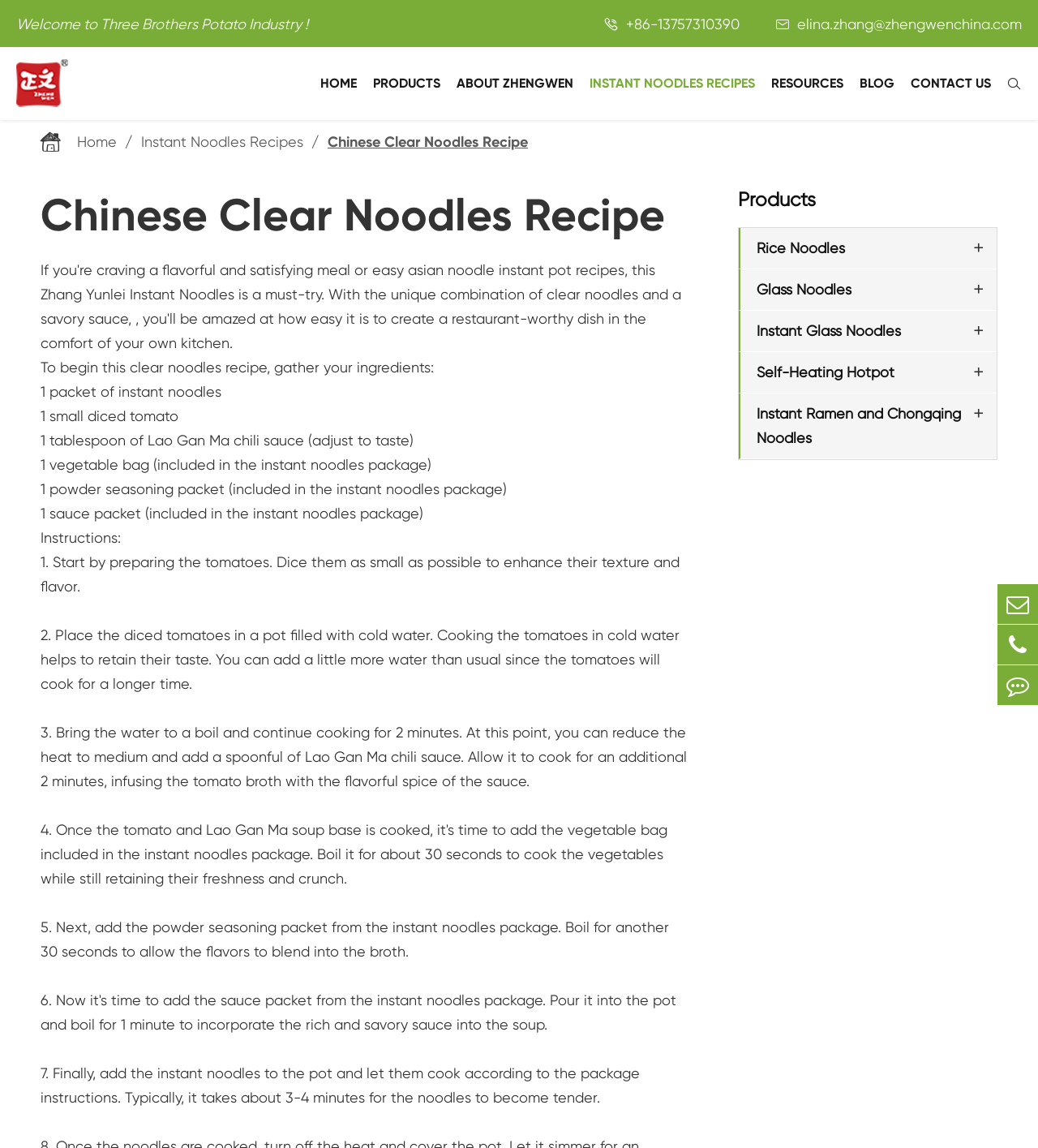Find the bounding box coordinates for the area you need to click to carry out the instruction: "Check the 'Feedback' link". The coordinates should be four float numbers between 0 and 1, indicated as [left, top, right, bottom].

[0.961, 0.58, 1.0, 0.614]